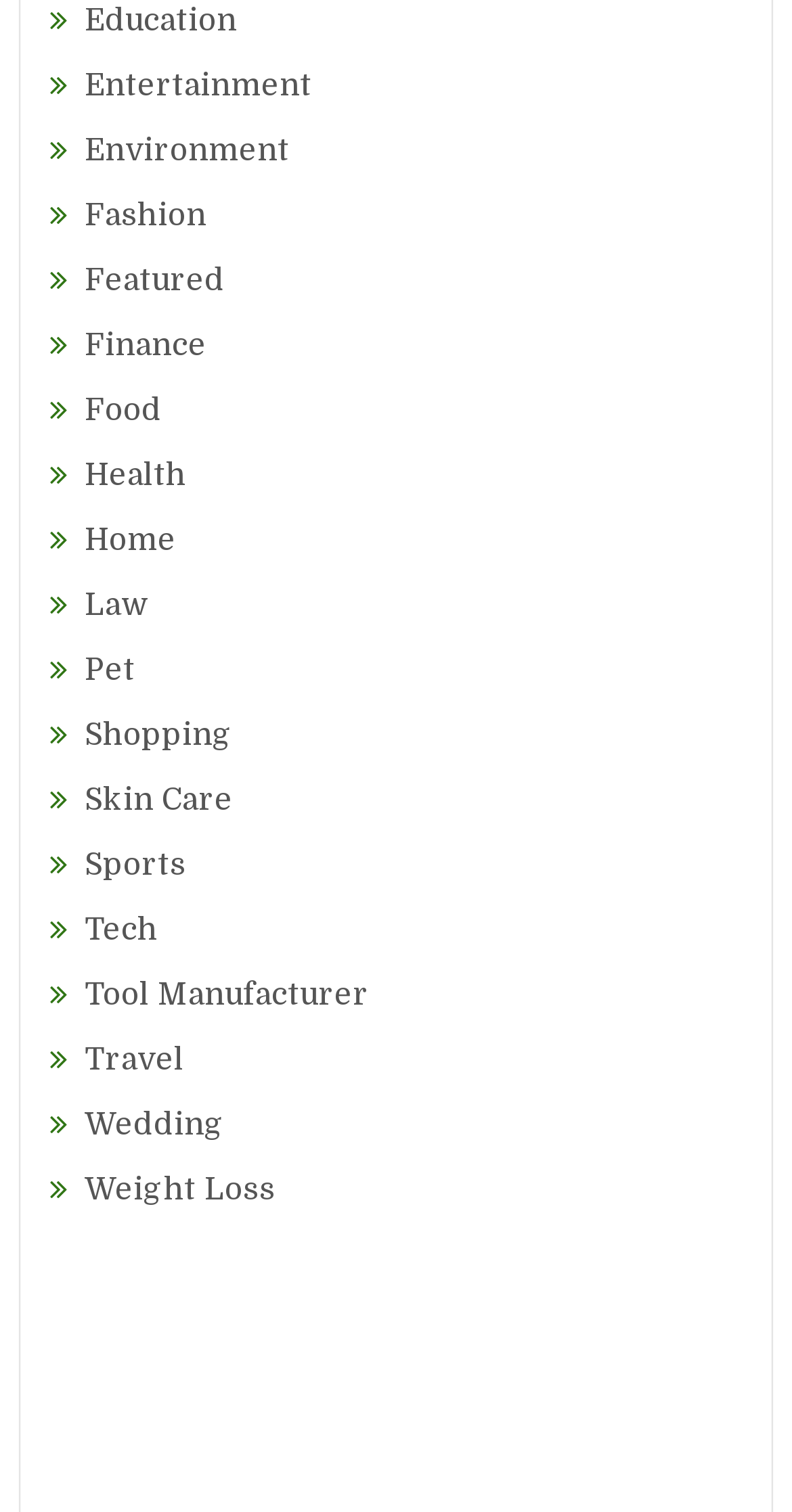Determine the bounding box coordinates for the UI element matching this description: "Pet".

[0.107, 0.431, 0.171, 0.456]